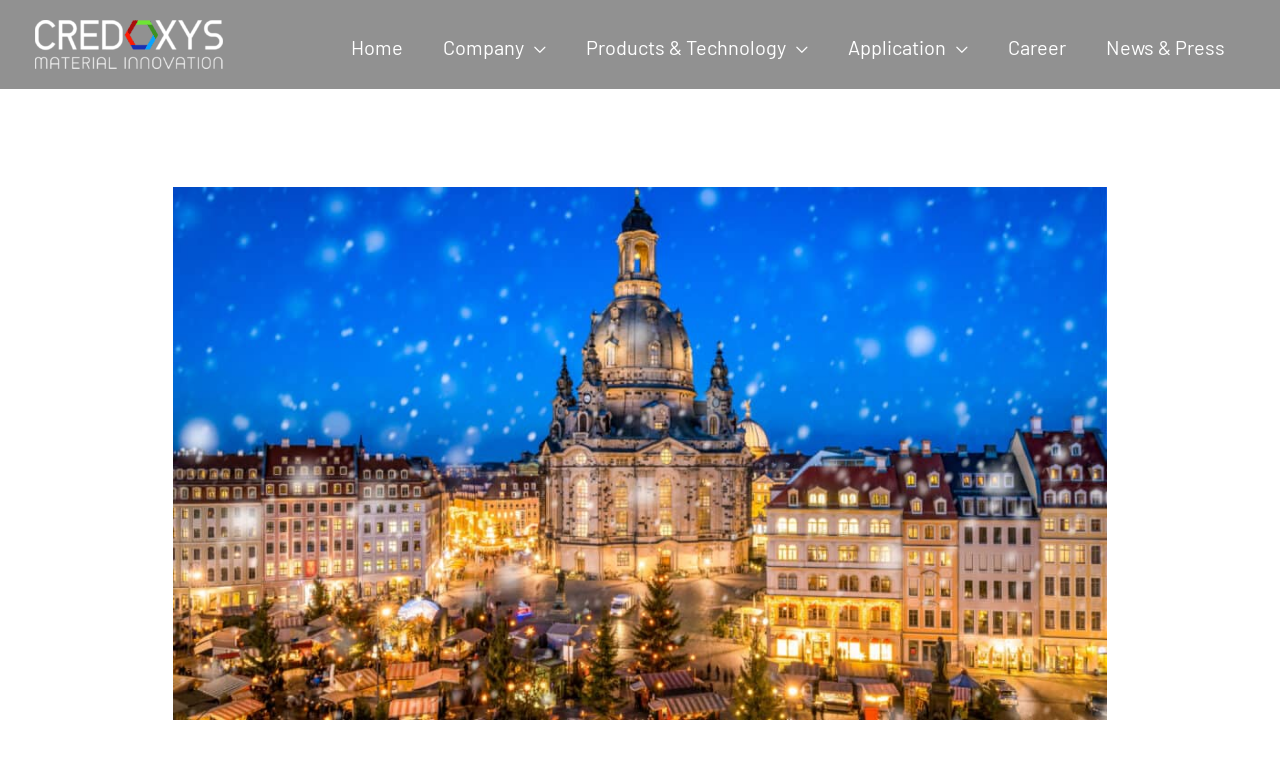Please locate the bounding box coordinates for the element that should be clicked to achieve the following instruction: "go to home page". Ensure the coordinates are given as four float numbers between 0 and 1, i.e., [left, top, right, bottom].

[0.259, 0.036, 0.33, 0.086]